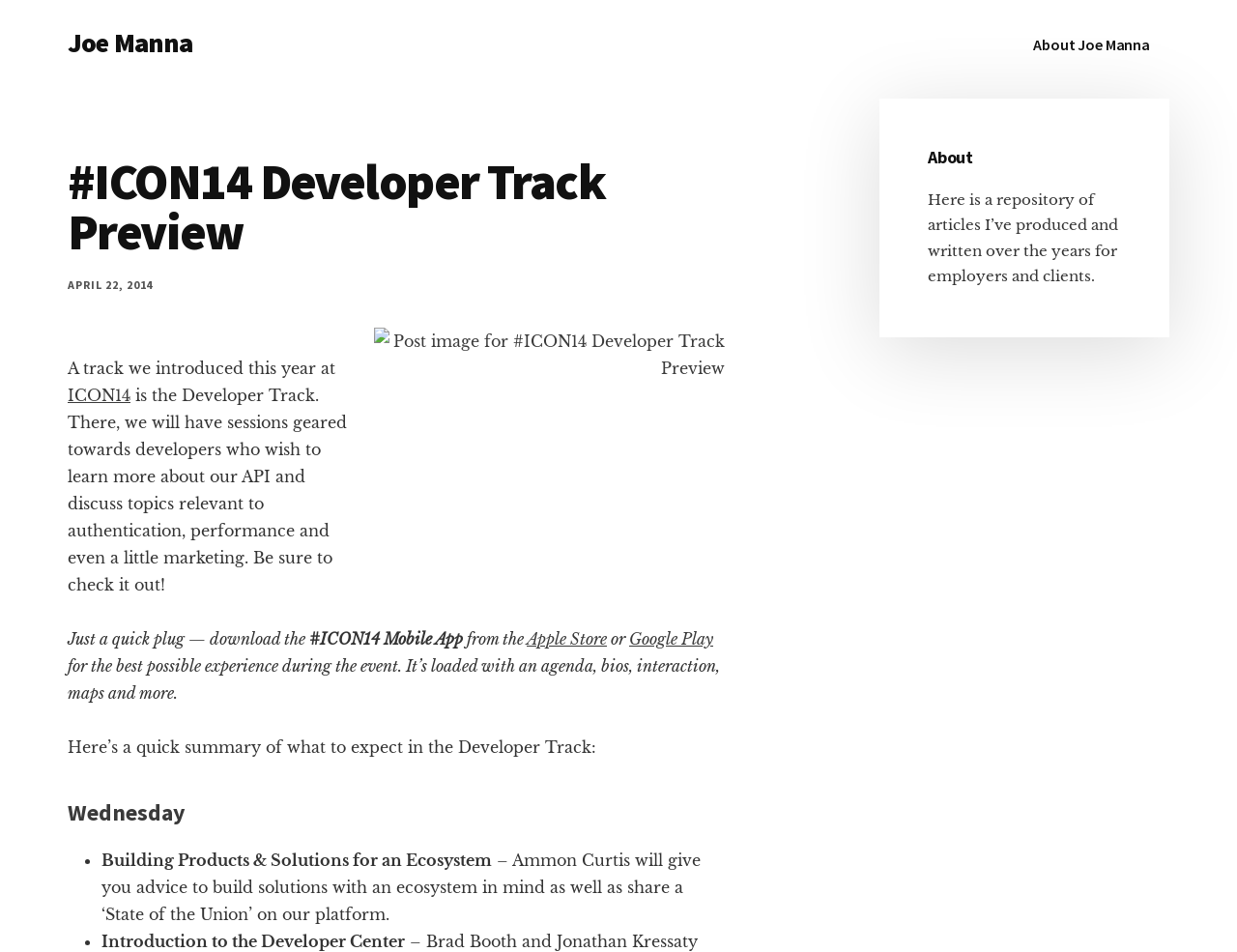What is the purpose of the Developer Track?
Identify the answer in the screenshot and reply with a single word or phrase.

Sessions for developers